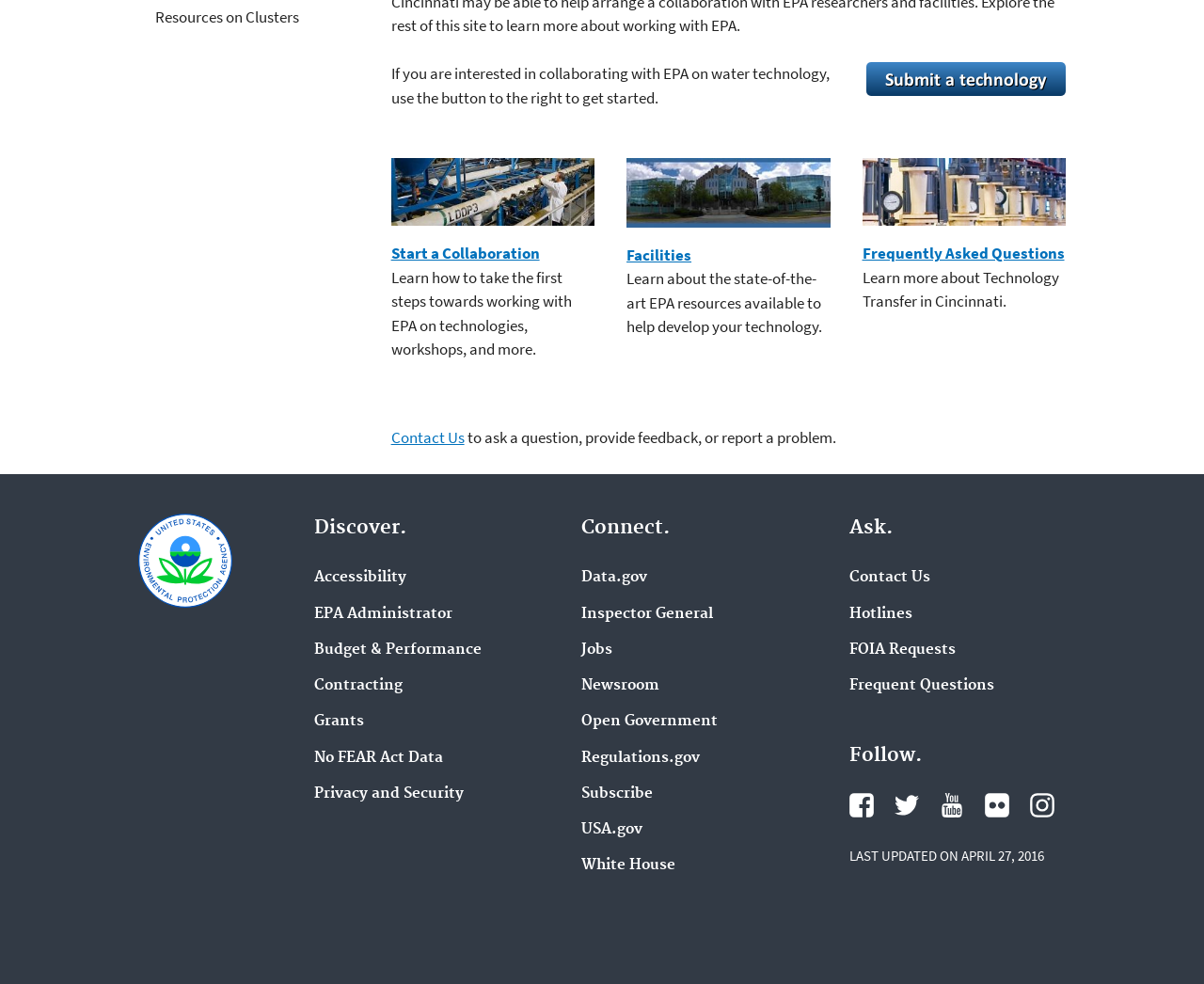Please specify the bounding box coordinates in the format (top-left x, top-left y, bottom-right x, bottom-right y), with values ranging from 0 to 1. Identify the bounding box for the UI component described as follows: Competition 2010 winners

None